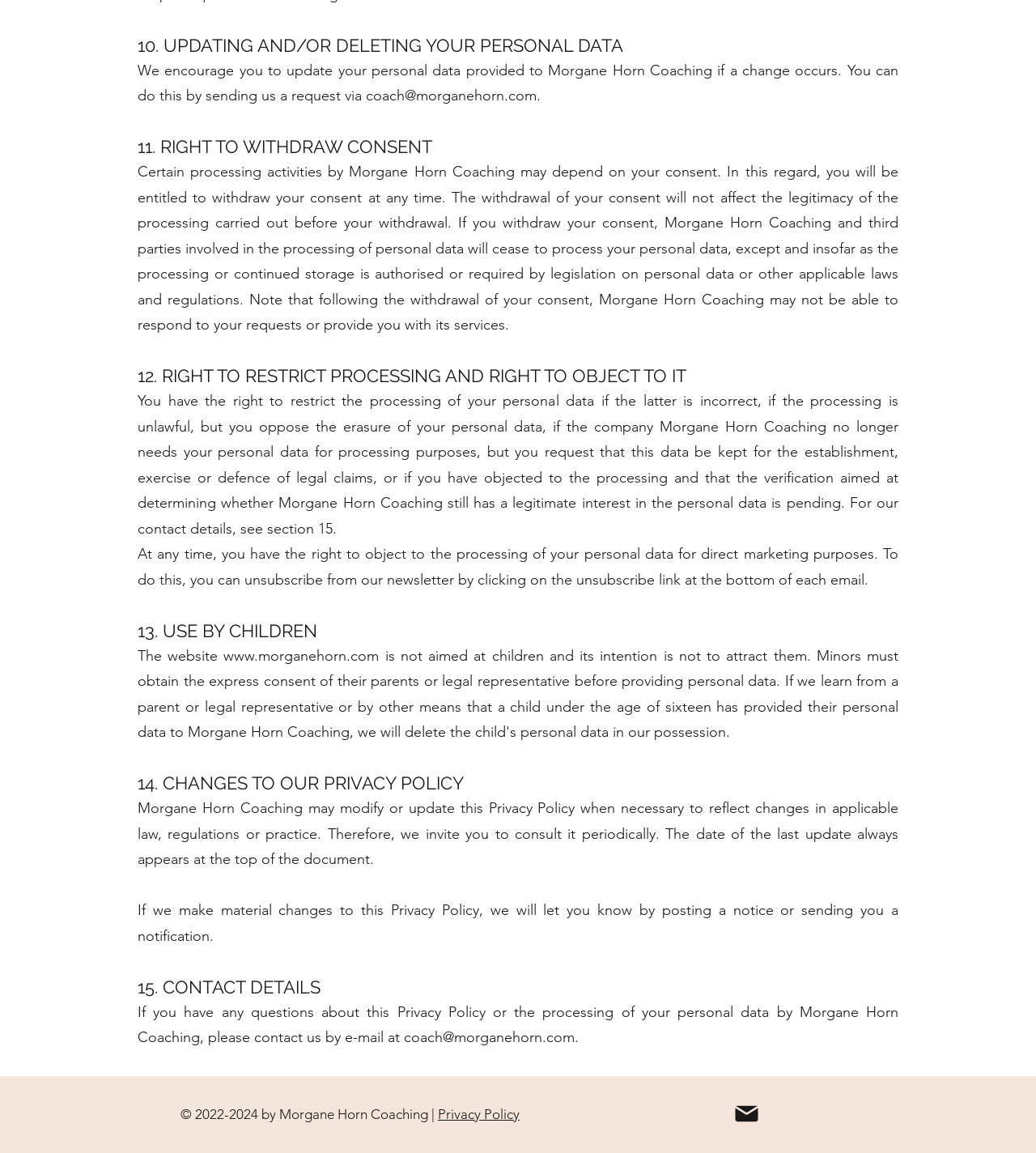Please provide a brief answer to the question using only one word or phrase: 
How can you unsubscribe from the newsletter?

By clicking on the unsubscribe link